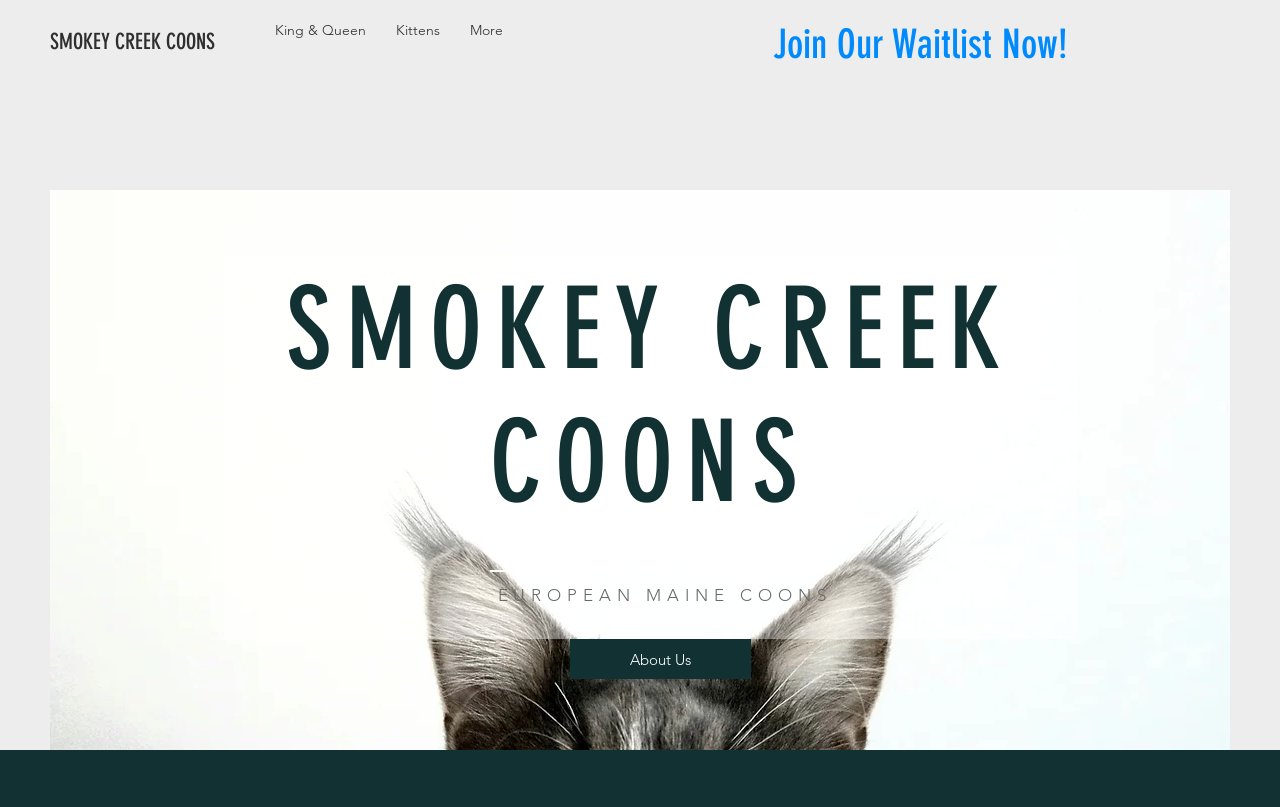Please find the bounding box for the UI component described as follows: "More".

[0.355, 0.017, 0.405, 0.057]